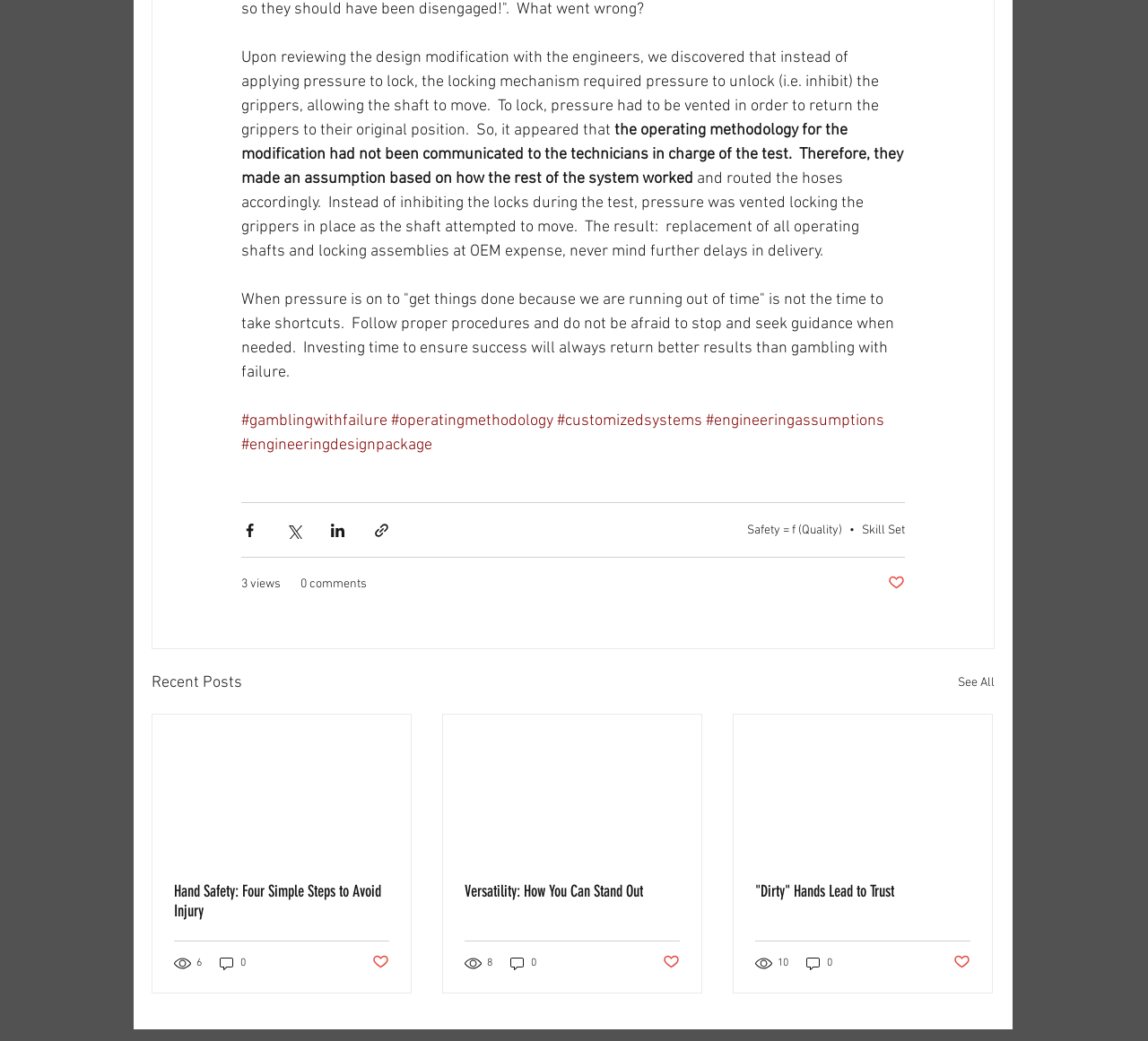Identify the bounding box coordinates for the UI element described by the following text: "#engineeringdesignpackage". Provide the coordinates as four float numbers between 0 and 1, in the format [left, top, right, bottom].

[0.21, 0.419, 0.377, 0.437]